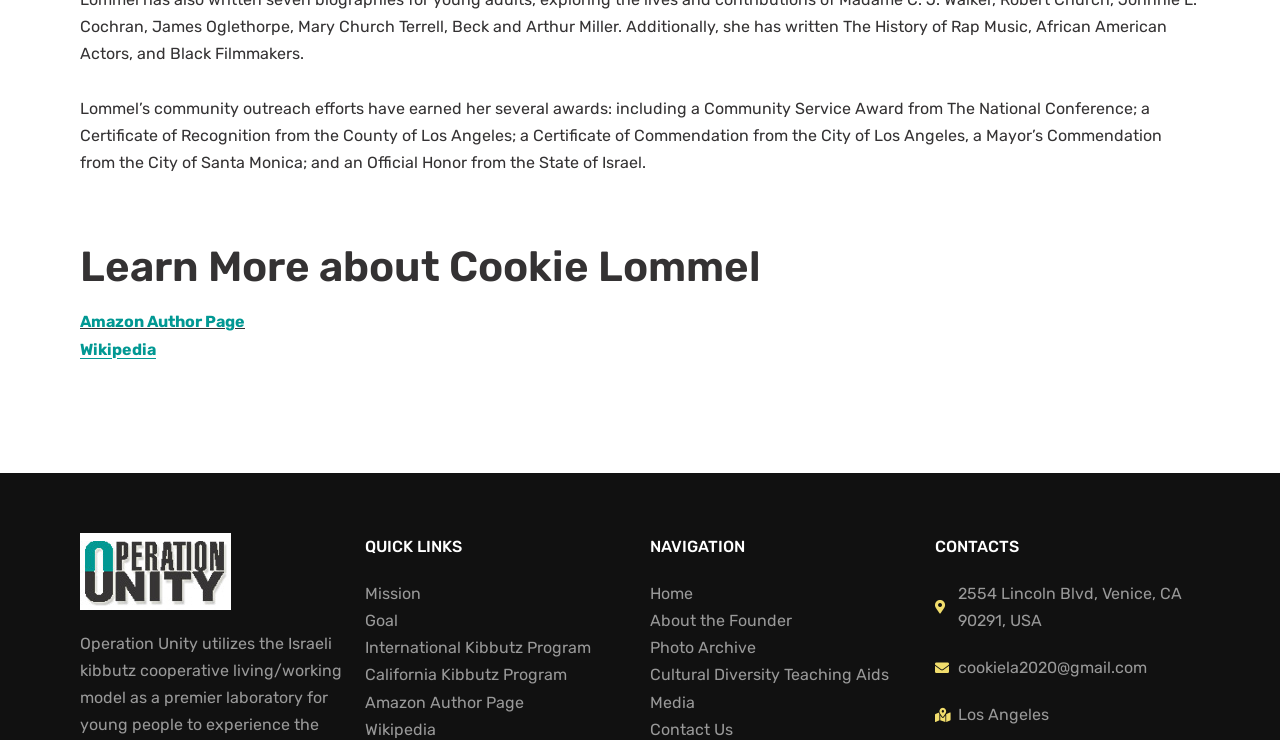Find the bounding box coordinates of the area to click in order to follow the instruction: "Go to Mission page".

[0.285, 0.784, 0.492, 0.82]